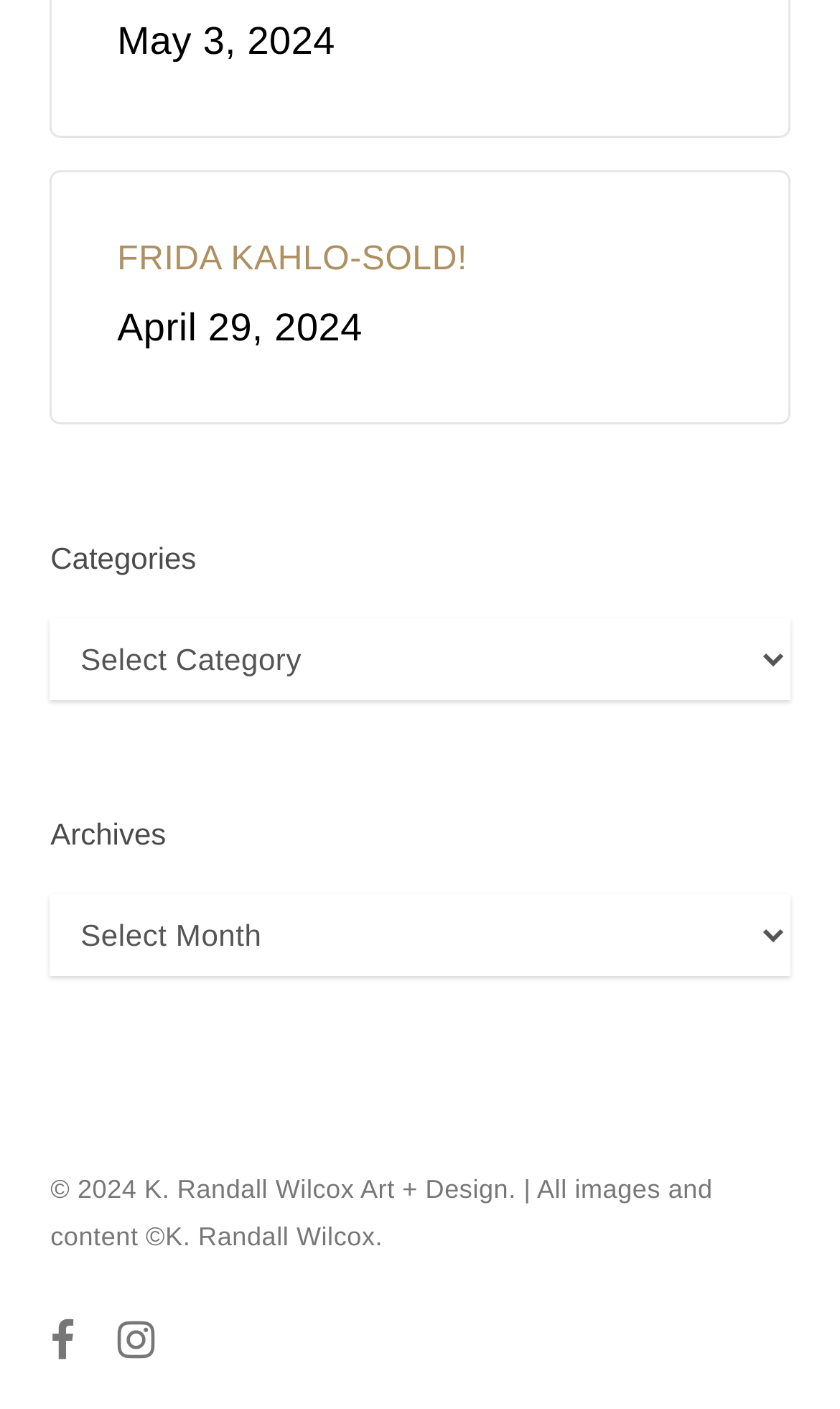Please answer the following question using a single word or phrase: 
What is the copyright year of the website?

2024